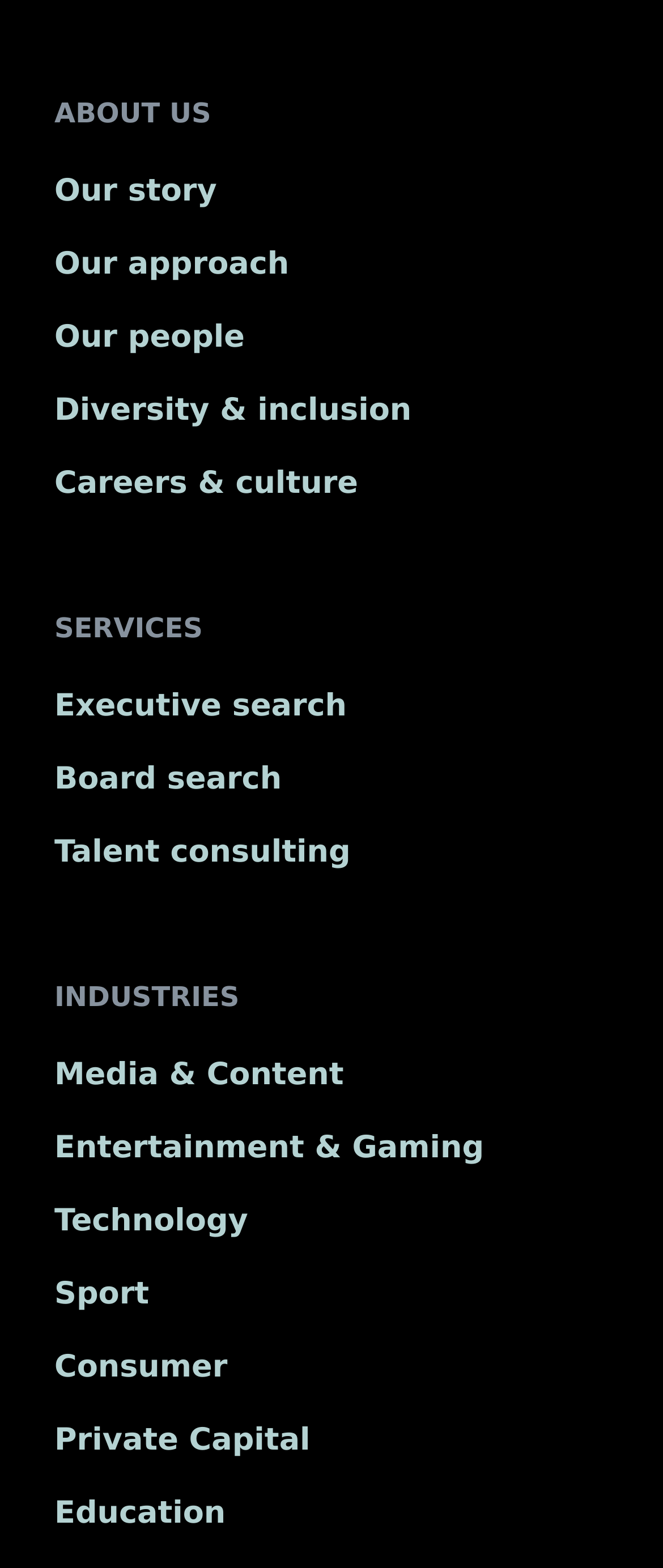What is the last industry listed on the webpage?
Utilize the image to construct a detailed and well-explained answer.

The last industry listed on the webpage is 'Education' because the link element with the text 'Education' has the largest y-coordinate value among all the industry links, indicating it is at the bottom of the industry list.